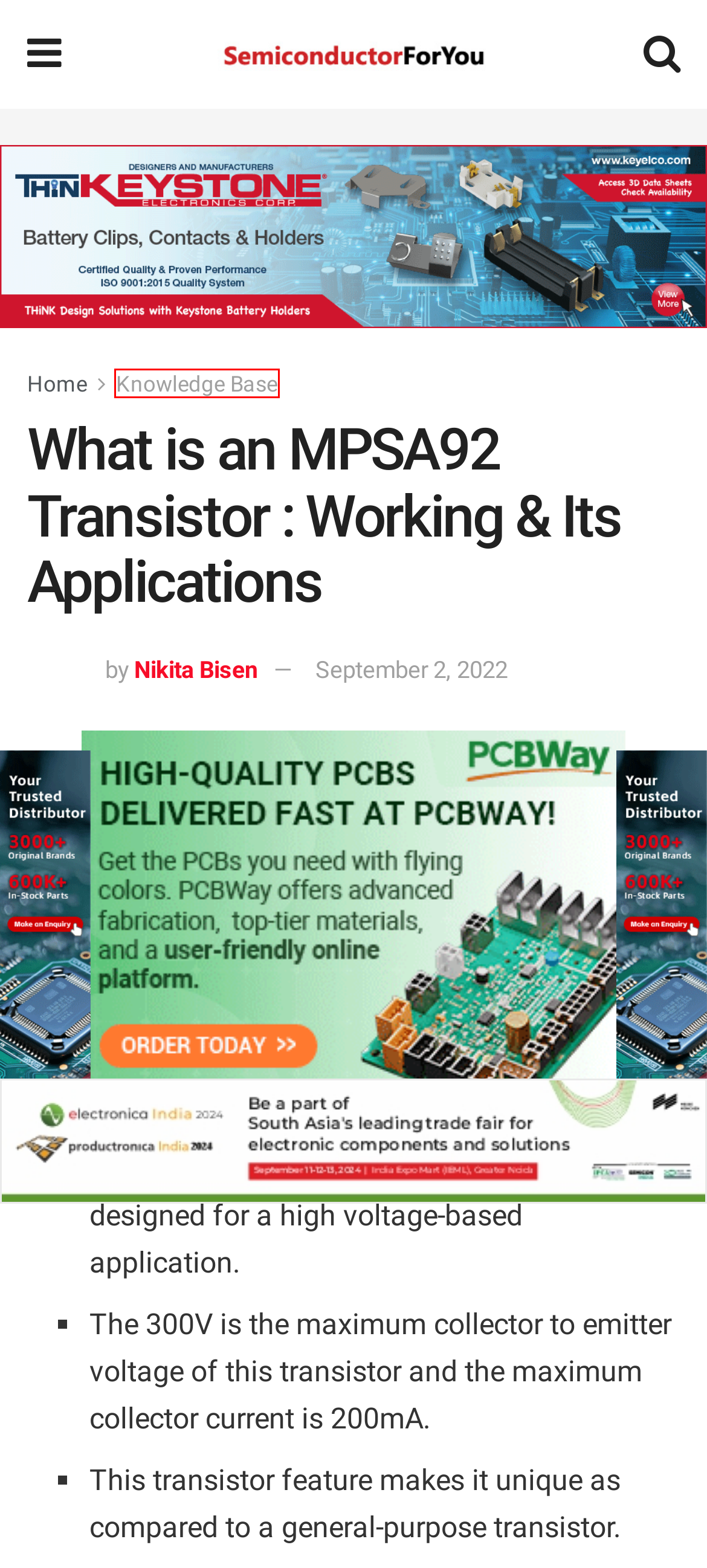You have received a screenshot of a webpage with a red bounding box indicating a UI element. Please determine the most fitting webpage description that matches the new webpage after clicking on the indicated element. The choices are:
A. Research Archives - Semiconductor for You
B. Knowledge Base Archives - Semiconductor for You
C. Technology Archives - Semiconductor for You
D. Nikita Bisen, Author at Semiconductor for You
E. Semiconductor News - Semiconductor For You
F. Consumer-Electronics Archives - Semiconductor for You
G. Semiconductor News, Technology, Market - Semiconductor for You
H. IoT Archives - Semiconductor for You

B